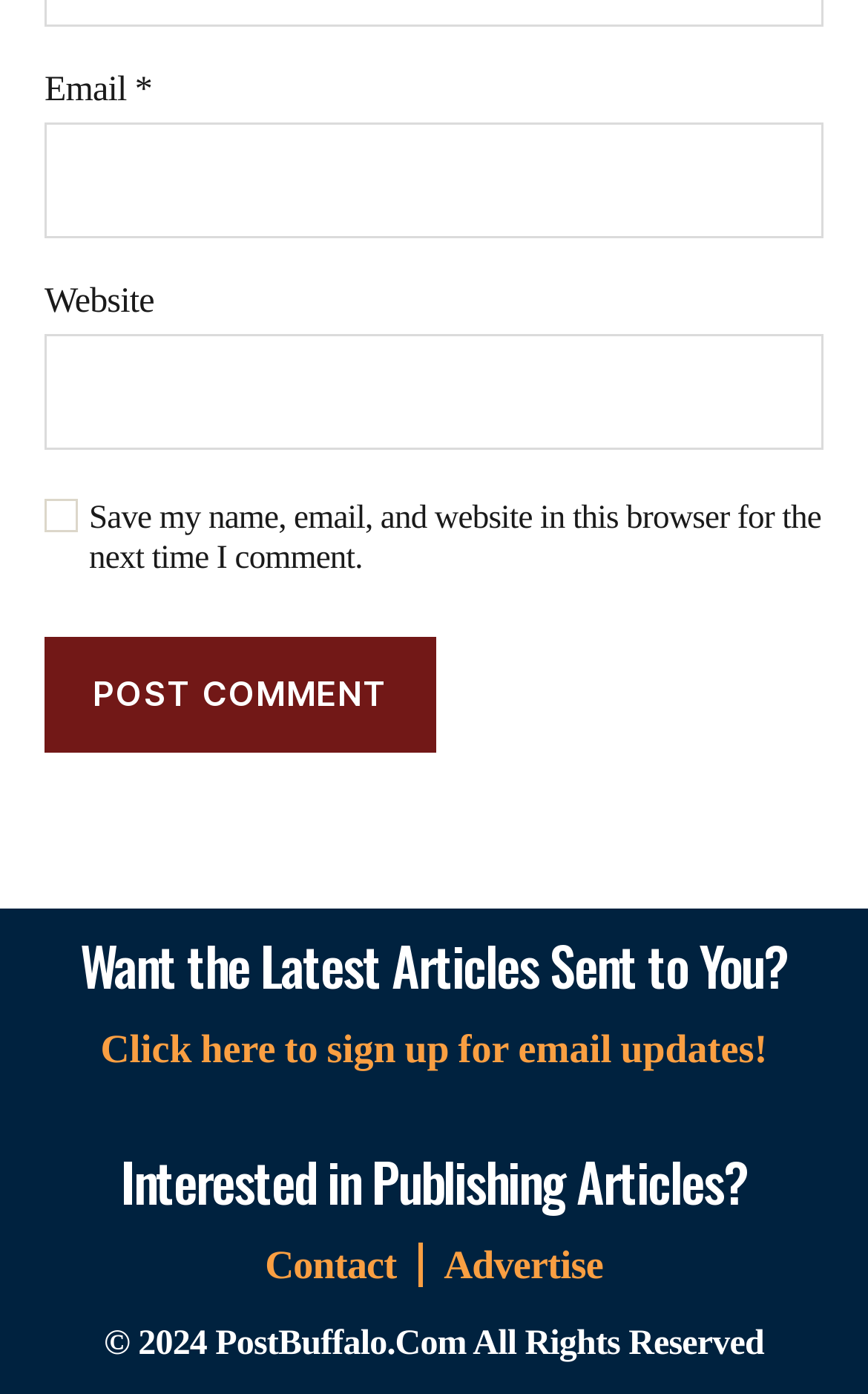Specify the bounding box coordinates of the element's region that should be clicked to achieve the following instruction: "Enter email address". The bounding box coordinates consist of four float numbers between 0 and 1, in the format [left, top, right, bottom].

[0.051, 0.088, 0.949, 0.171]